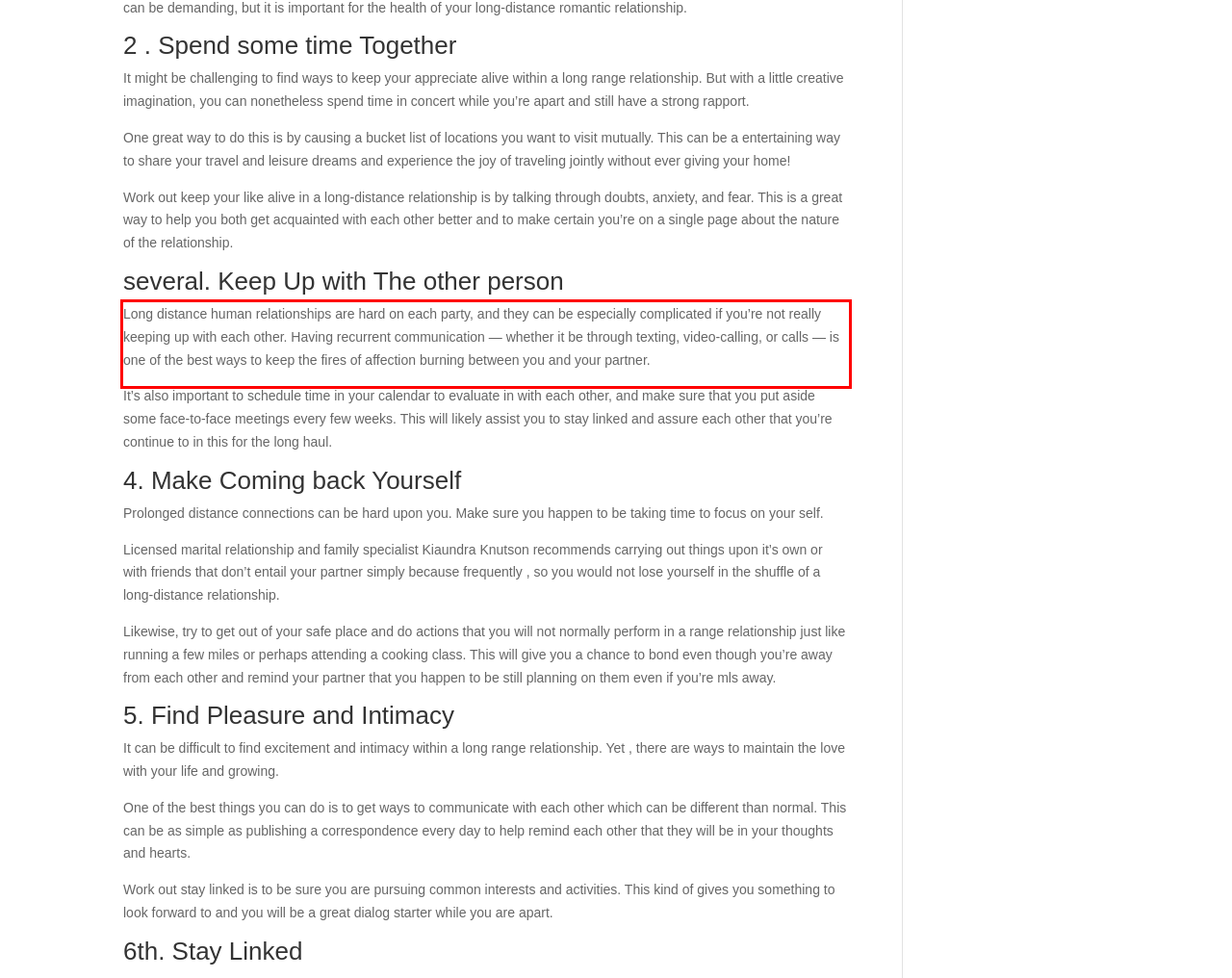Identify and extract the text within the red rectangle in the screenshot of the webpage.

Long distance human relationships are hard on each party, and they can be especially complicated if you’re not really keeping up with each other. Having recurrent communication — whether it be through texting, video-calling, or calls — is one of the best ways to keep the fires of affection burning between you and your partner.